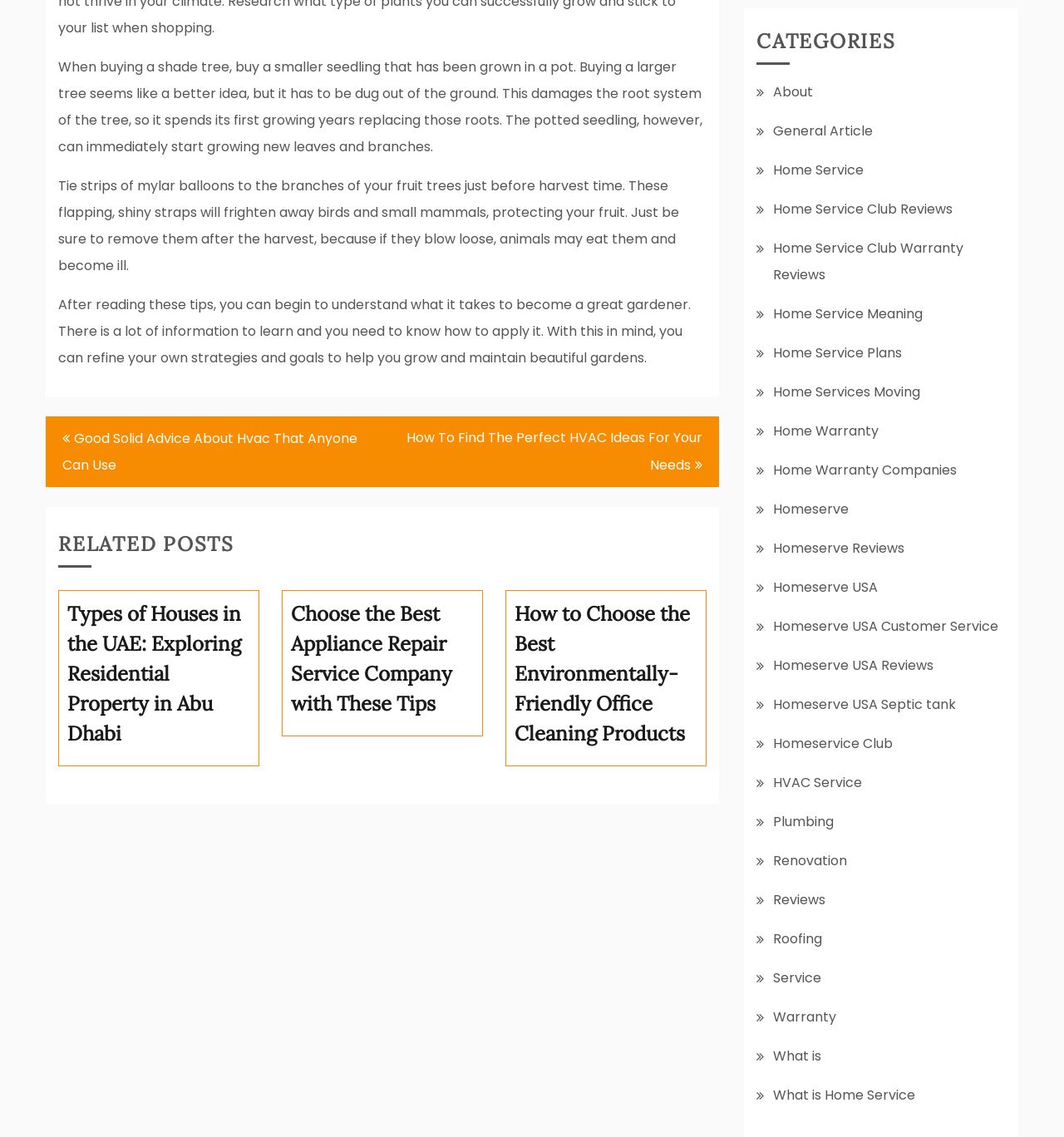Find the bounding box coordinates for the area that should be clicked to accomplish the instruction: "Click on 'Posts' navigation".

[0.043, 0.366, 0.676, 0.428]